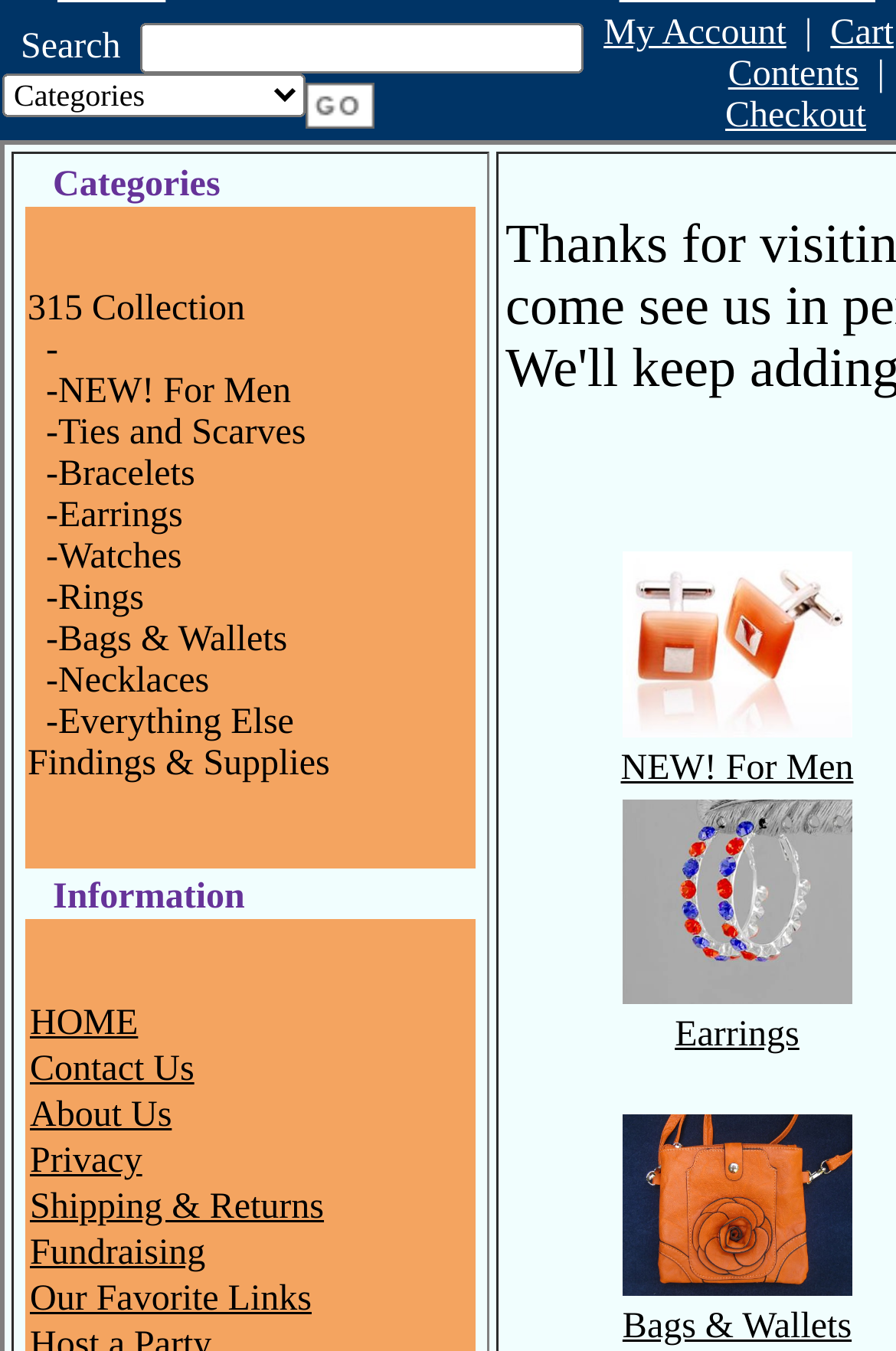Identify the bounding box coordinates for the UI element described as: "-Earrings". The coordinates should be provided as four floats between 0 and 1: [left, top, right, bottom].

[0.051, 0.367, 0.204, 0.396]